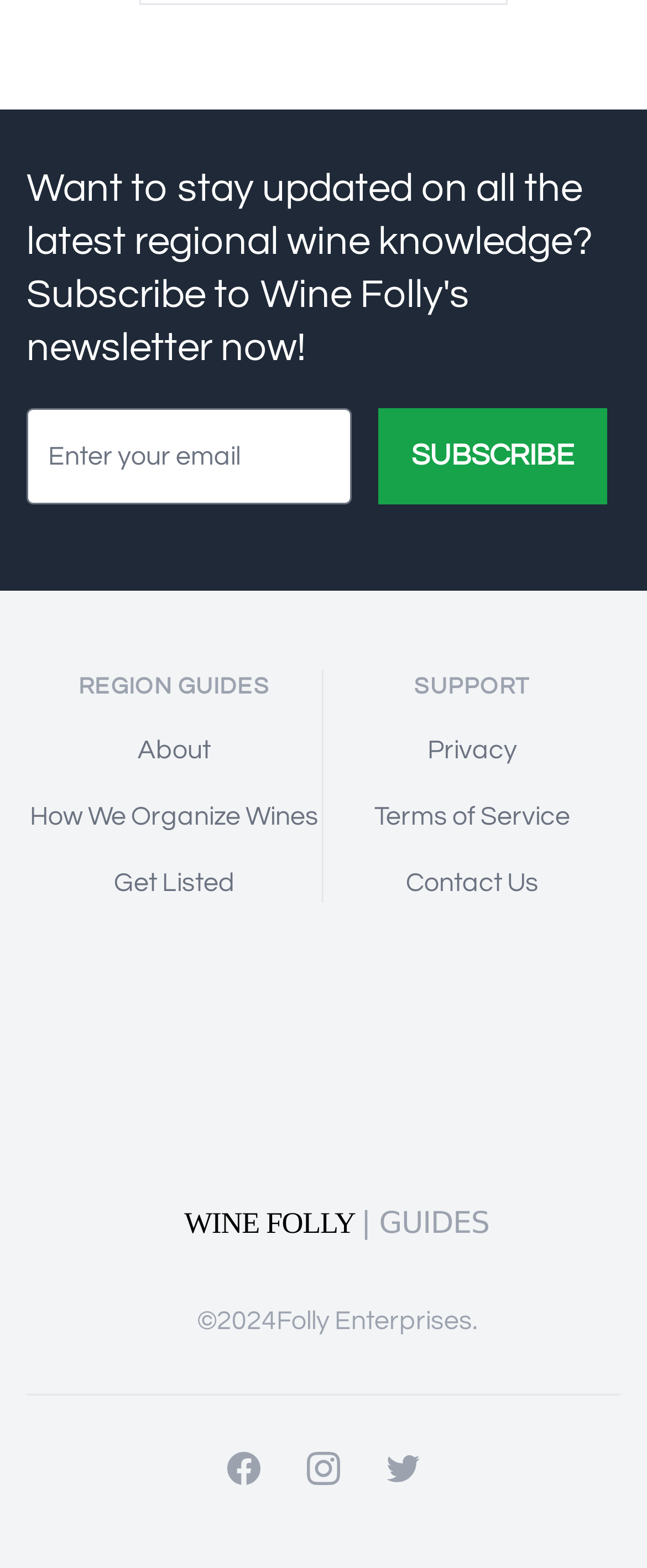Please specify the bounding box coordinates of the element that should be clicked to execute the given instruction: 'Read about REGION GUIDES'. Ensure the coordinates are four float numbers between 0 and 1, expressed as [left, top, right, bottom].

[0.041, 0.428, 0.497, 0.449]